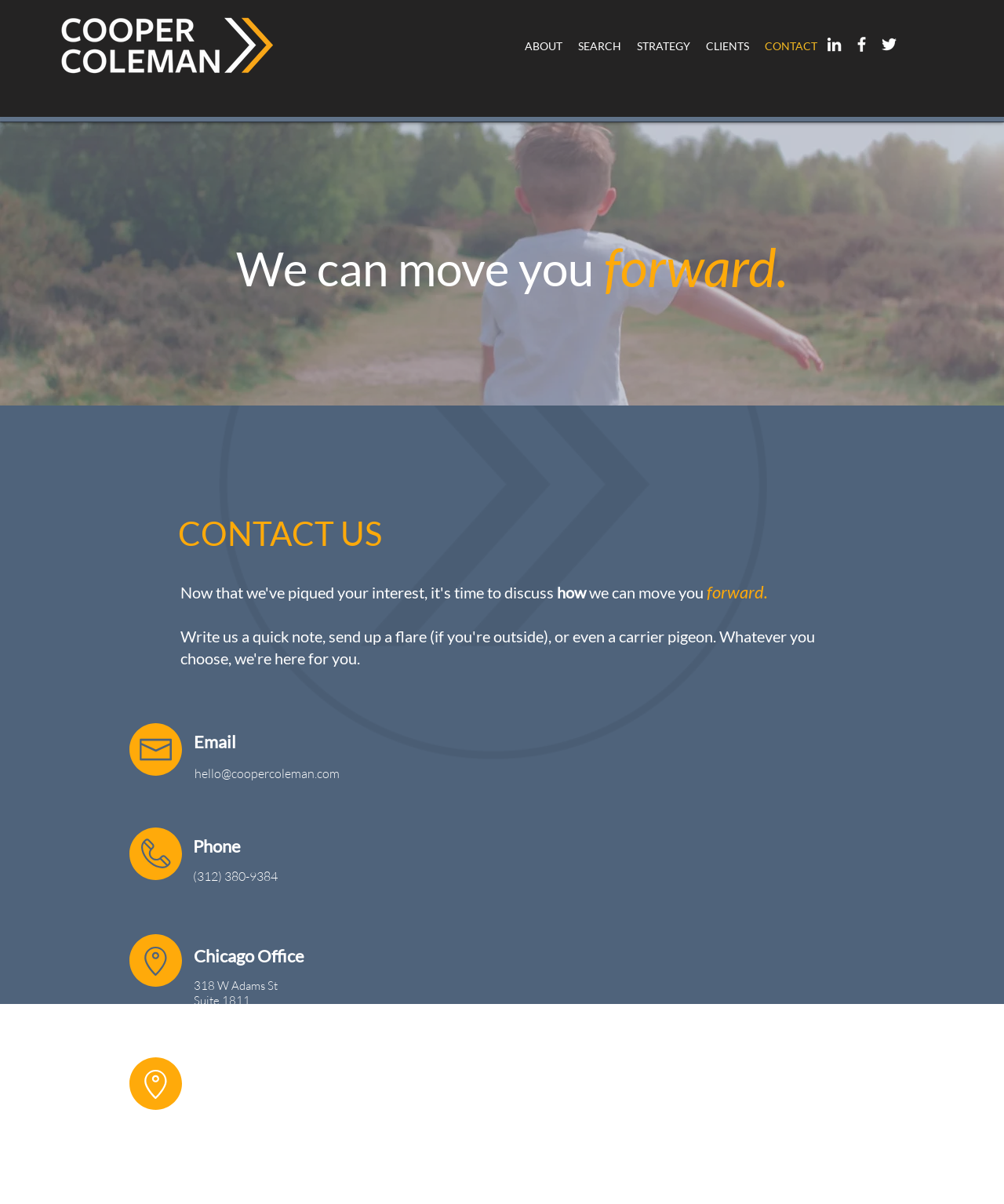Give a one-word or phrase response to the following question: What is the purpose of the form on the webpage?

To contact the company